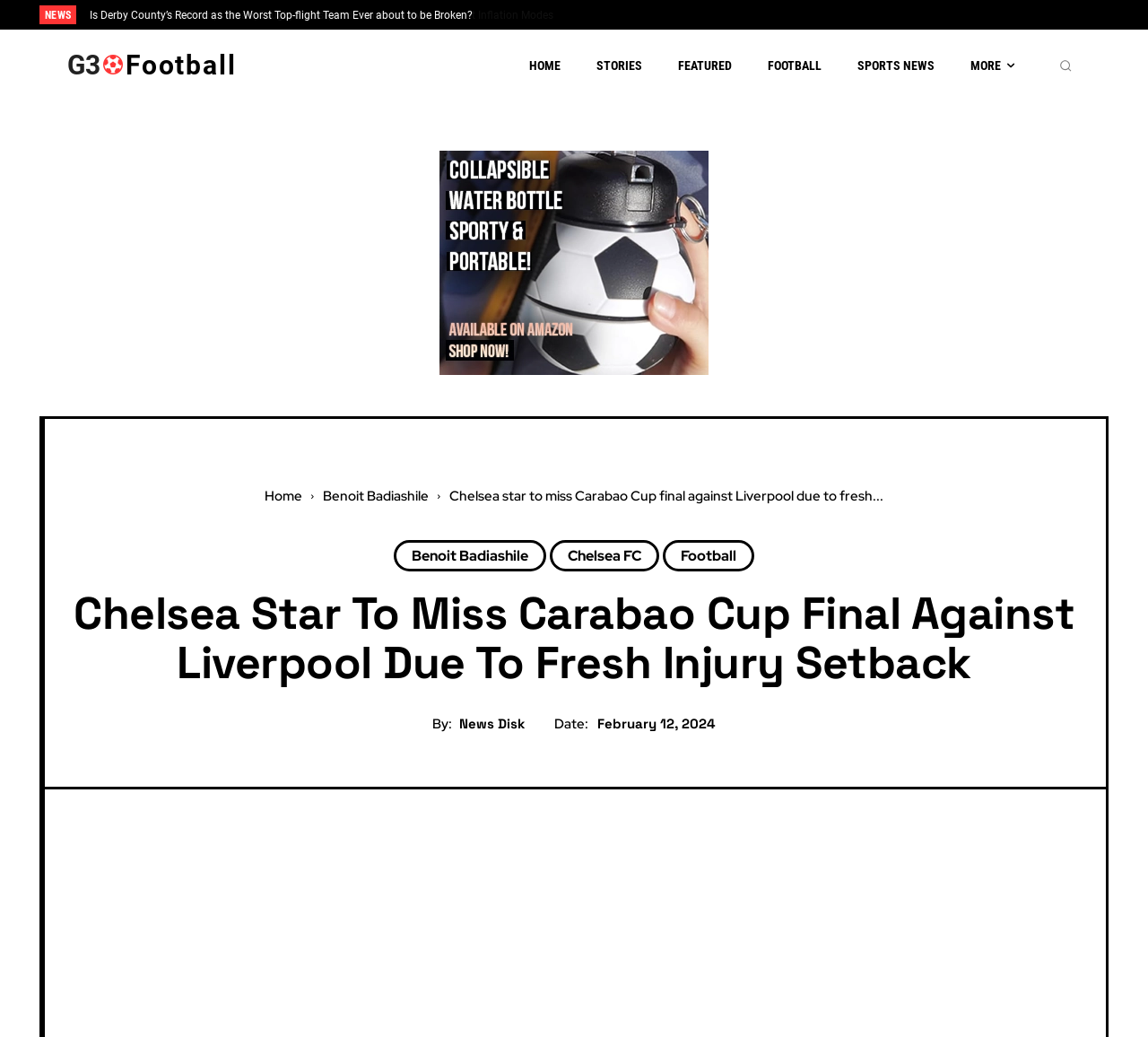Generate a comprehensive description of the contents of the webpage.

The webpage appears to be a news article page, specifically focused on football news. At the top, there is a heading that reads "NEWS" in a prominent position. Below this, there are several article headings, each with a link to the corresponding article. These headings include "Gabriel and Saliba Rank Among Dream Team’s Top Defenders with Impressive Set-Piece Goals", "Unlikely Move: Liverpool’s Interest in Rival Sporting Director", and "Is Derby County’s Record as the Worst Top-flight Team Ever about to be Broken?".

To the right of these article headings, there are navigation links, including "prev" and "next" buttons, which suggest that there are multiple pages of articles. Above these navigation links, there is a row of links to different sections of the website, including "HOME", "STORIES", "FEATURED", "FOOTBALL", and "SPORTS NEWS".

In the main content area, there is a prominent article with a heading that reads "Chelsea Star To Miss Carabao Cup Final Against Liverpool Due To Fresh Injury Setback". This article appears to be the main focus of the page, and it includes a summary of the article's content, mentioning Benoit Badiashile's injury and its impact on Chelsea's chances in the Carabao Cup final.

Below the article summary, there are links to related topics, including "Benoit Badiashile", "Chelsea FC", and "Football". There is also a byline that reads "By: News Disk" and a date stamp that reads "February 12, 2024".

At the very bottom of the page, there is a search button with a magnifying glass icon, and a link that reads "MORE".